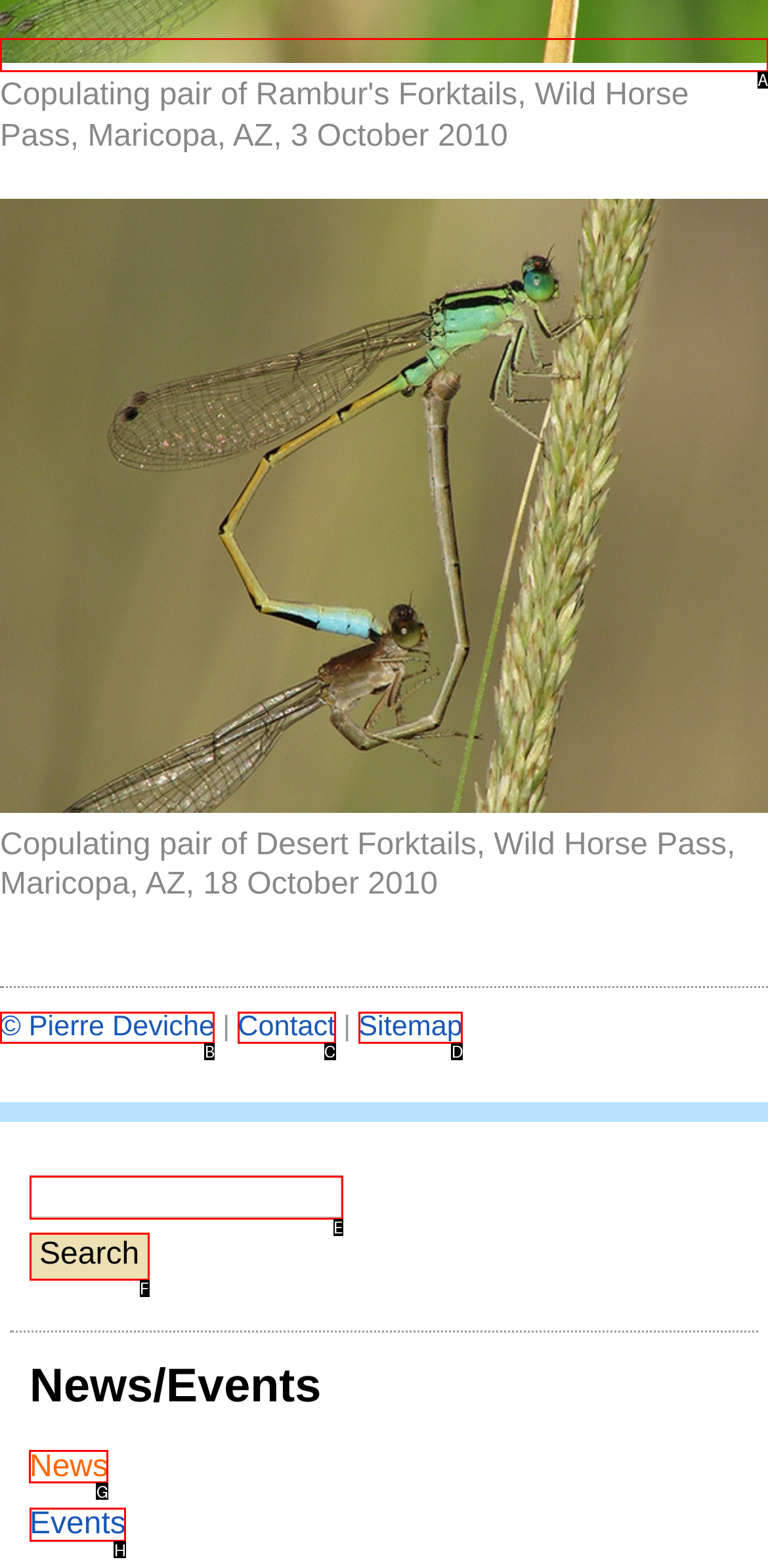Choose the letter of the UI element necessary for this task: View news
Answer with the correct letter.

G